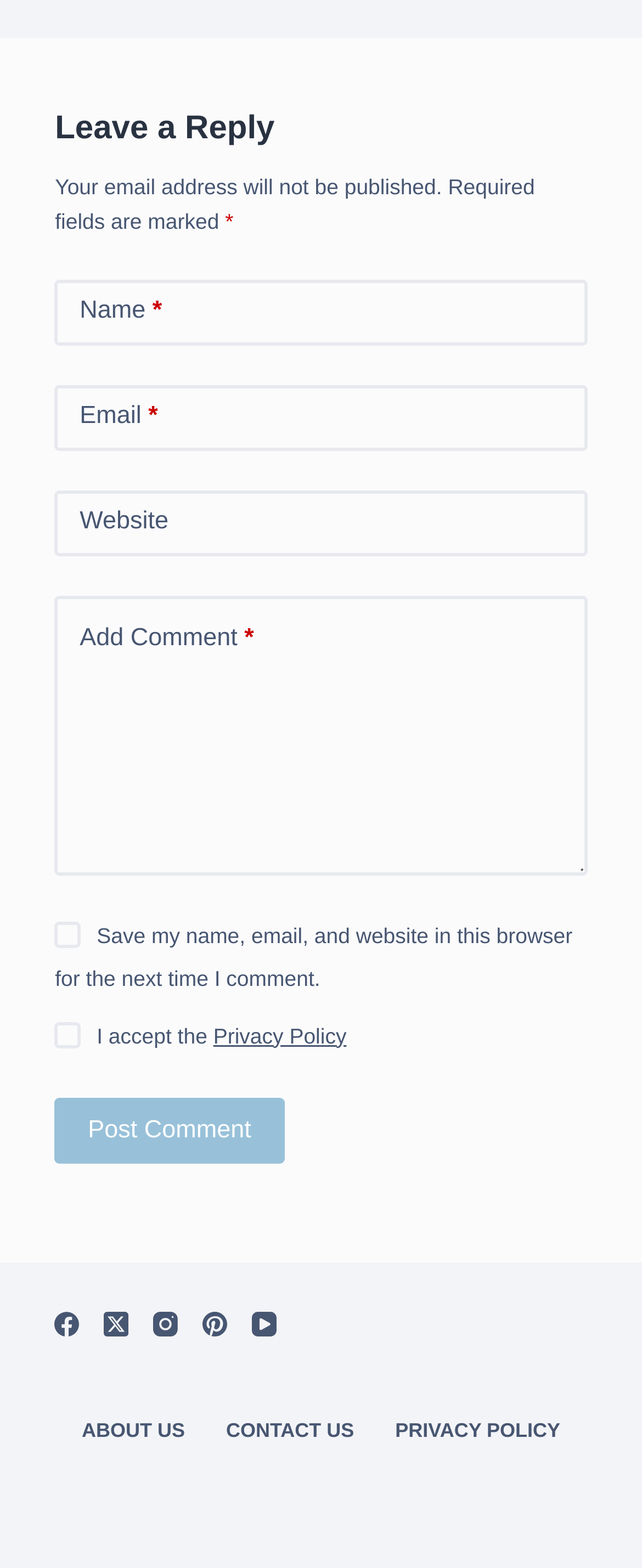Please determine the bounding box coordinates of the section I need to click to accomplish this instruction: "Visit the Privacy Policy page".

[0.332, 0.652, 0.54, 0.668]